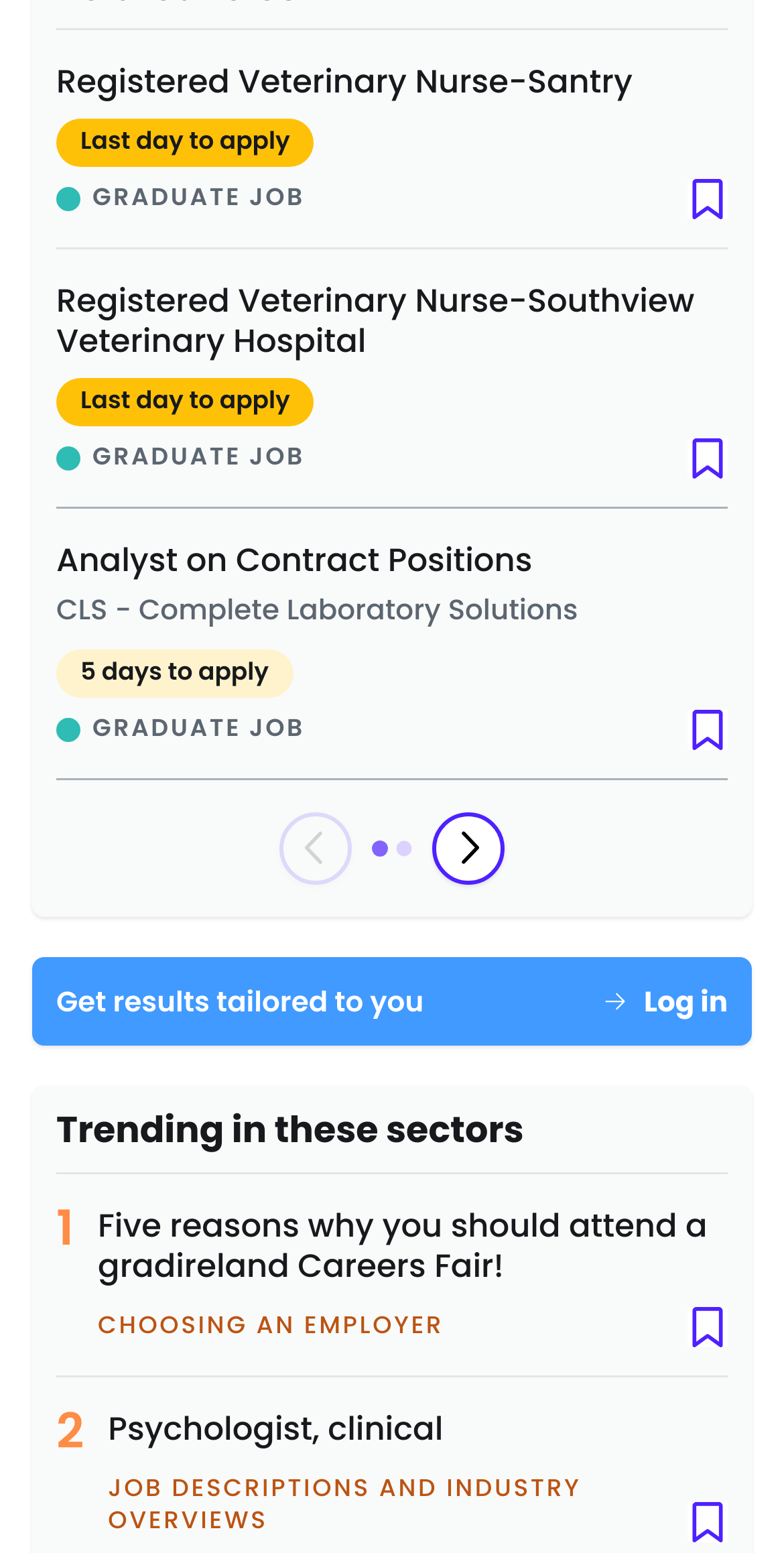How many job postings are displayed?
Provide a thorough and detailed answer to the question.

I counted the number of job postings by looking at the links with 'Save' buttons, which are 'Registered Veterinary Nurse-Santry Last day to apply GRADUATE JOB Save', 'Registered Veterinary Nurse-Southview Veterinary Hospital Last day to apply GRADUATE JOB Save', and 'Analyst on Contract Positions CLS - Complete Laboratory Solutions 5 days to apply GRADUATE JOB Save'.